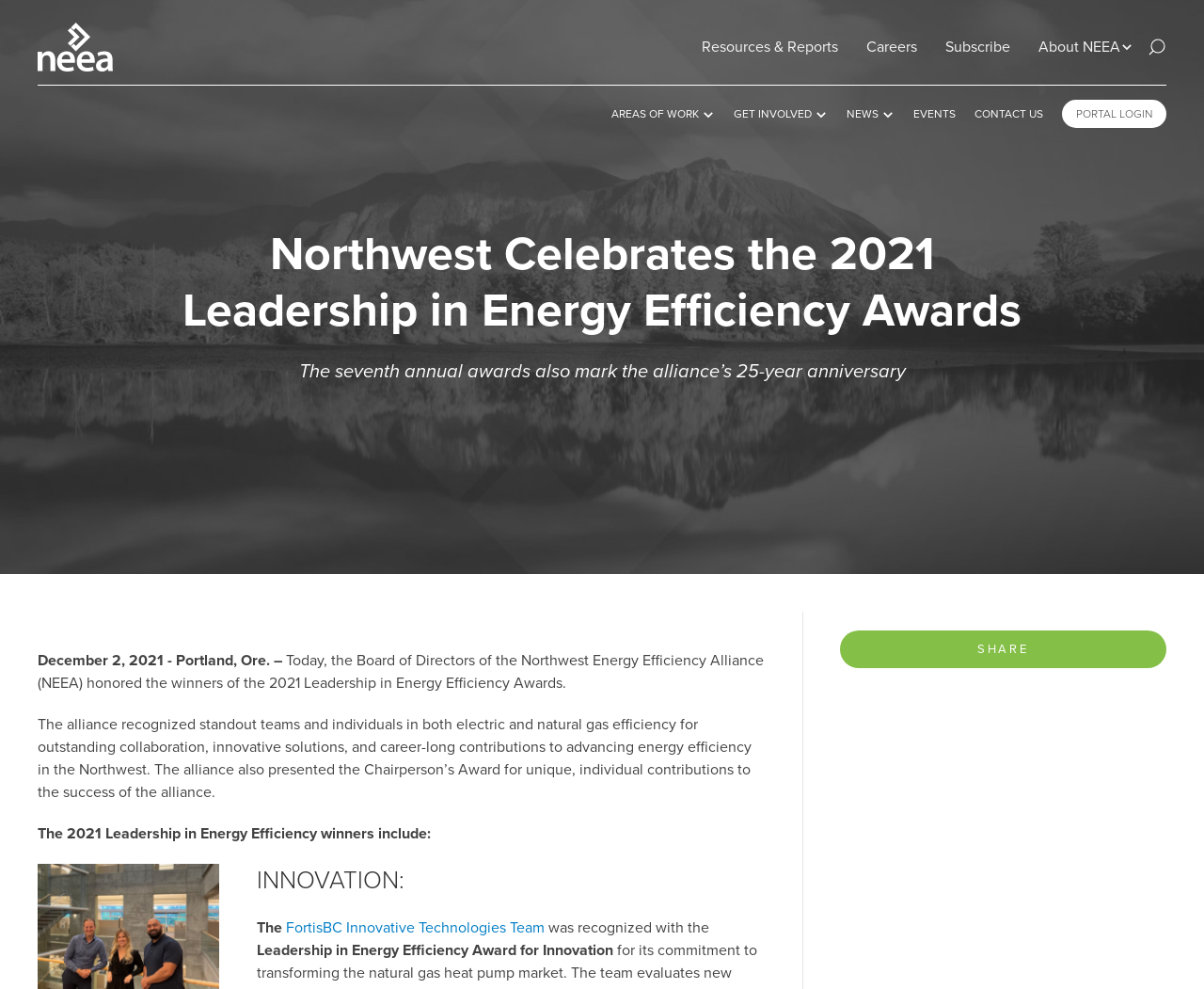Please identify the bounding box coordinates of the clickable element to fulfill the following instruction: "Read about AREAS OF WORK". The coordinates should be four float numbers between 0 and 1, i.e., [left, top, right, bottom].

[0.508, 0.107, 0.594, 0.124]